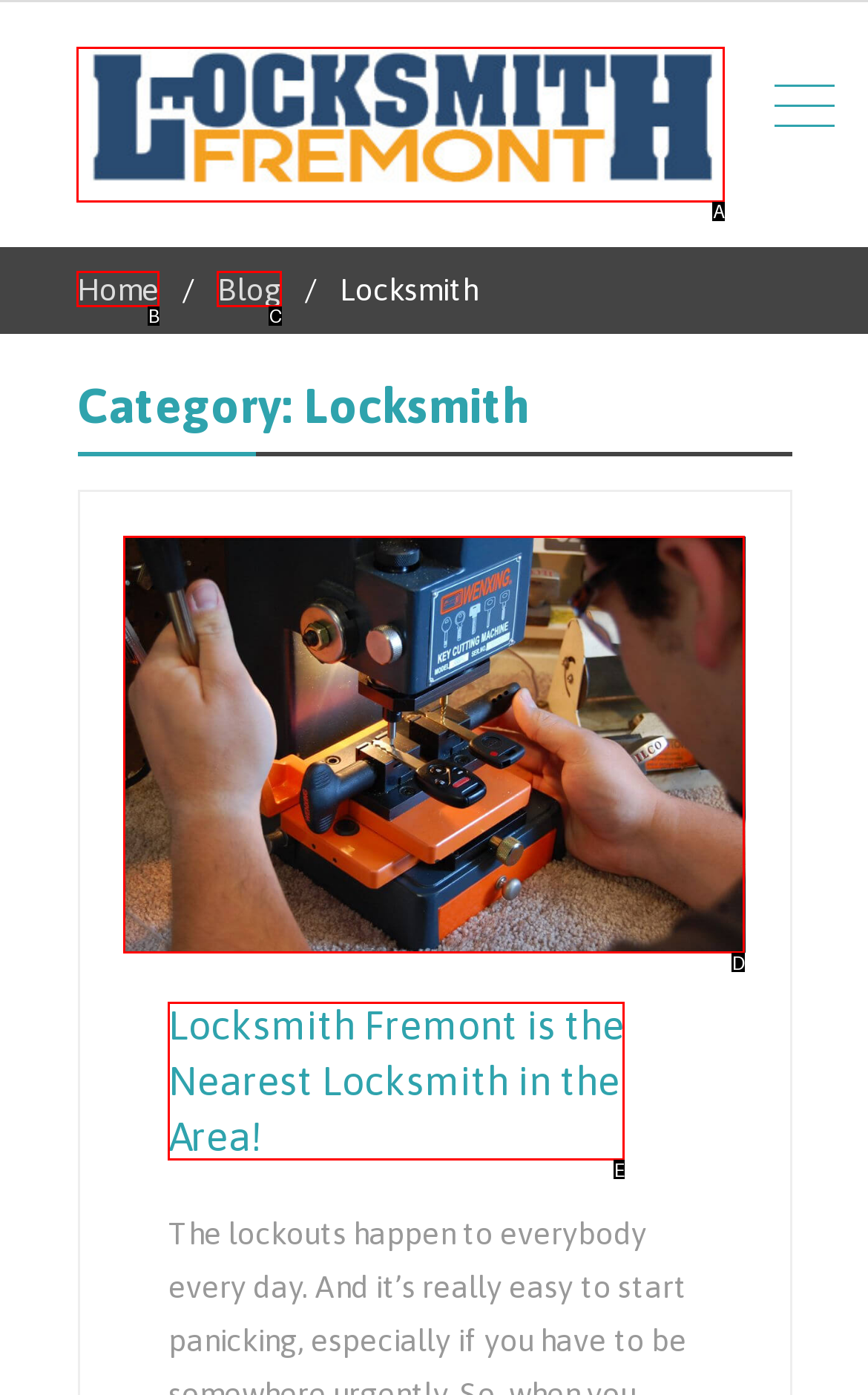Identify the option that corresponds to the description: Cesare Cariolato 
Provide the letter of the matching option from the available choices directly.

None